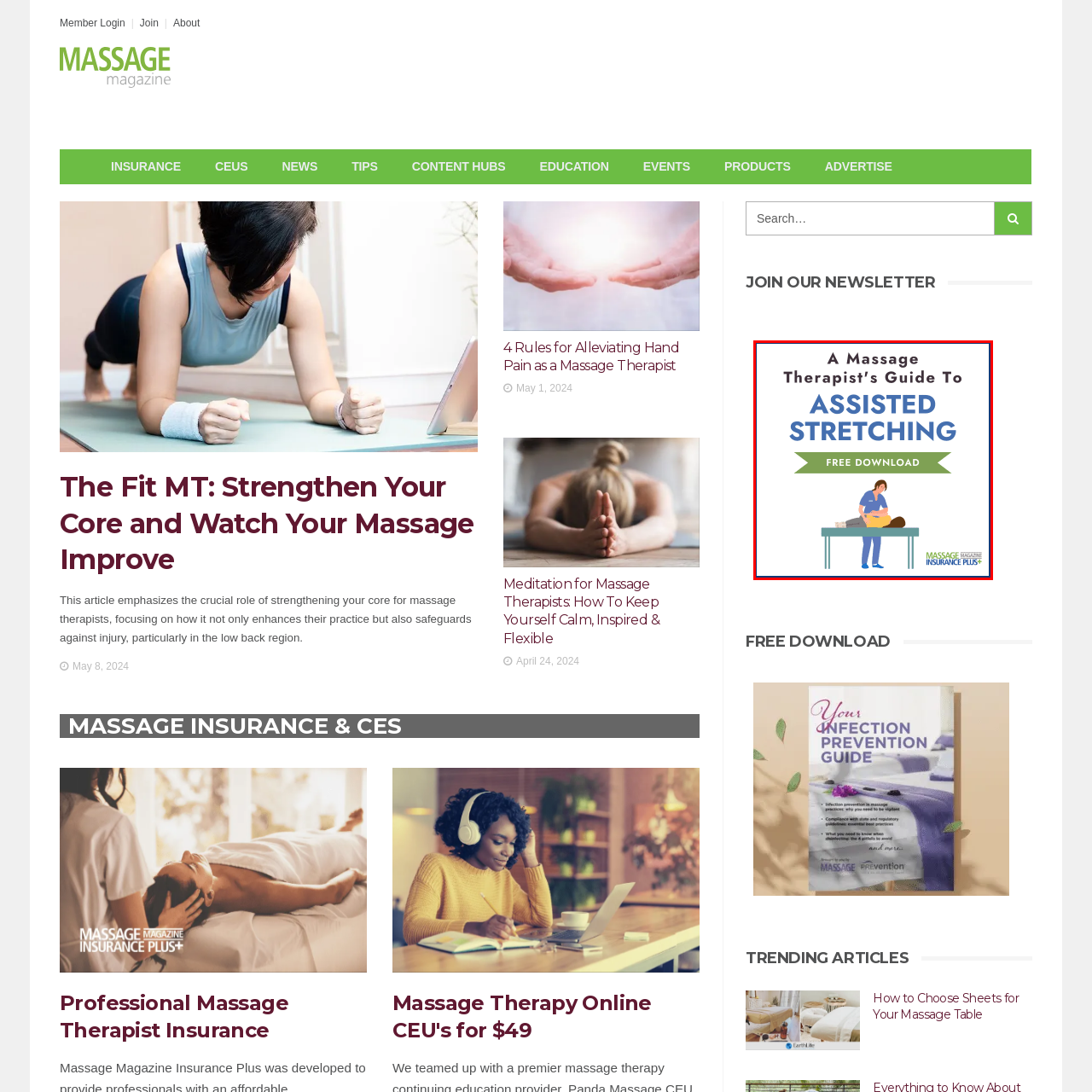Observe the image area highlighted by the pink border and answer the ensuing question in detail, using the visual cues: 
What is the purpose of the guide?

The guide is designed to provide massage therapists with effective stretching techniques to enhance their practice, as indicated by the illustration of a therapist performing assisted stretching on a client lying on a massage table.